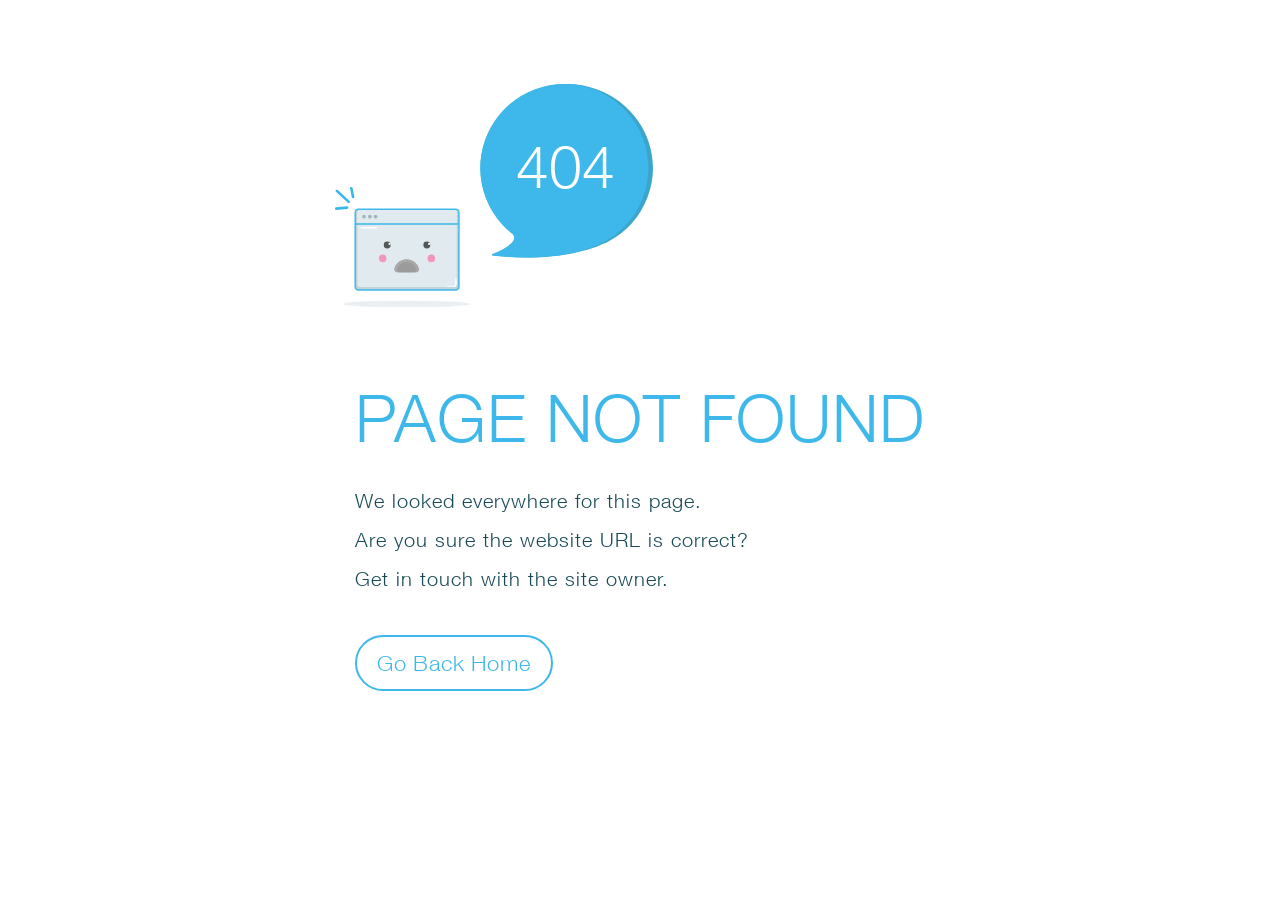Identify the bounding box for the UI element specified in this description: "Go Back Home". The coordinates must be four float numbers between 0 and 1, formatted as [left, top, right, bottom].

[0.277, 0.693, 0.432, 0.754]